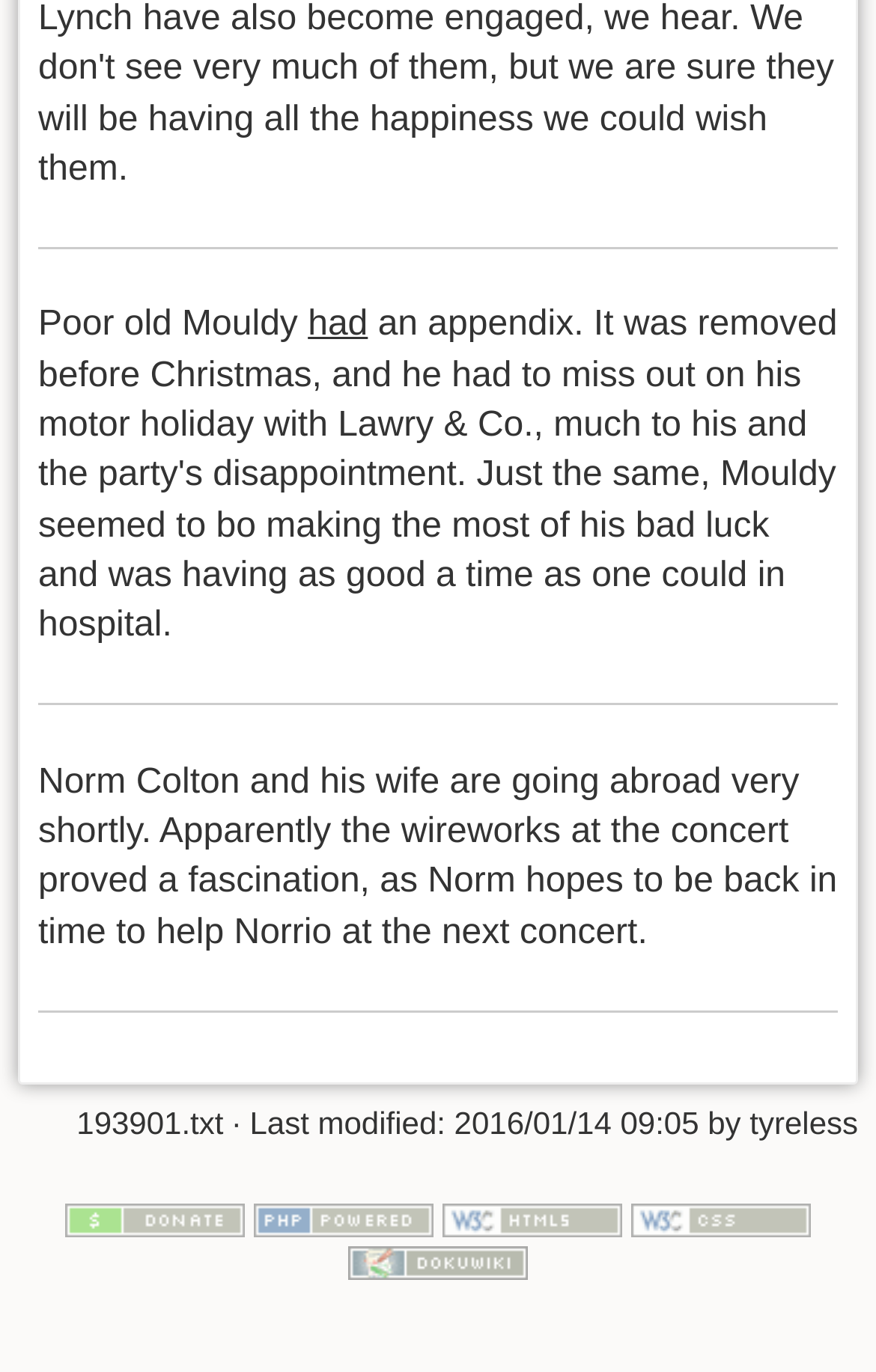What is the file name mentioned on the webpage?
Based on the image, answer the question with as much detail as possible.

The webpage mentions a file name '193901.txt' near the bottom, so the answer is 193901.txt.